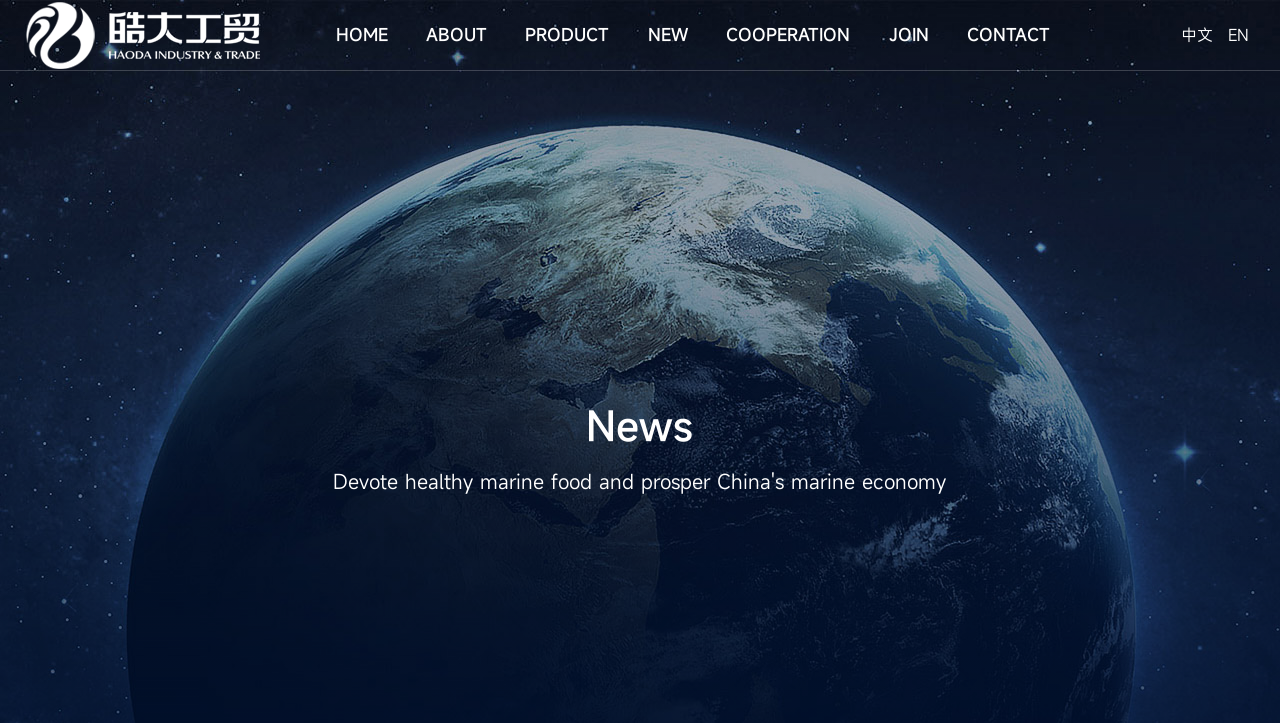What is the position of the language options?
Analyze the image and provide a thorough answer to the question.

I checked the bounding box coordinates of the language options, 中文 and EN, and found that they are located at the top-right corner of the webpage.